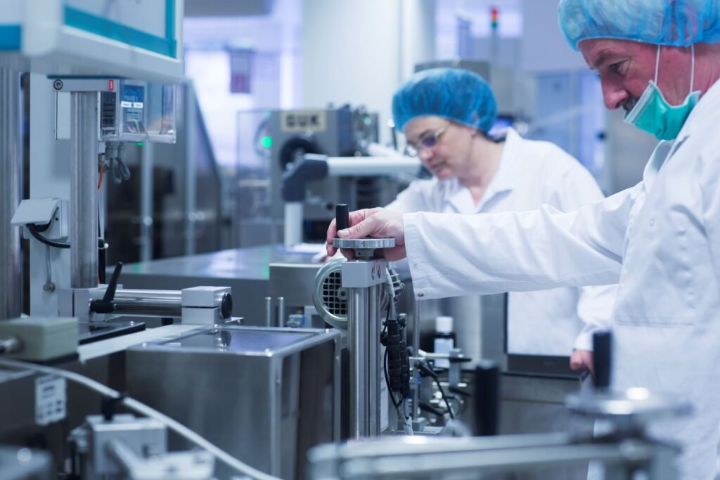Provide a single word or phrase to answer the given question: 
What is the female colleague wearing on her head?

Blue surgical cap